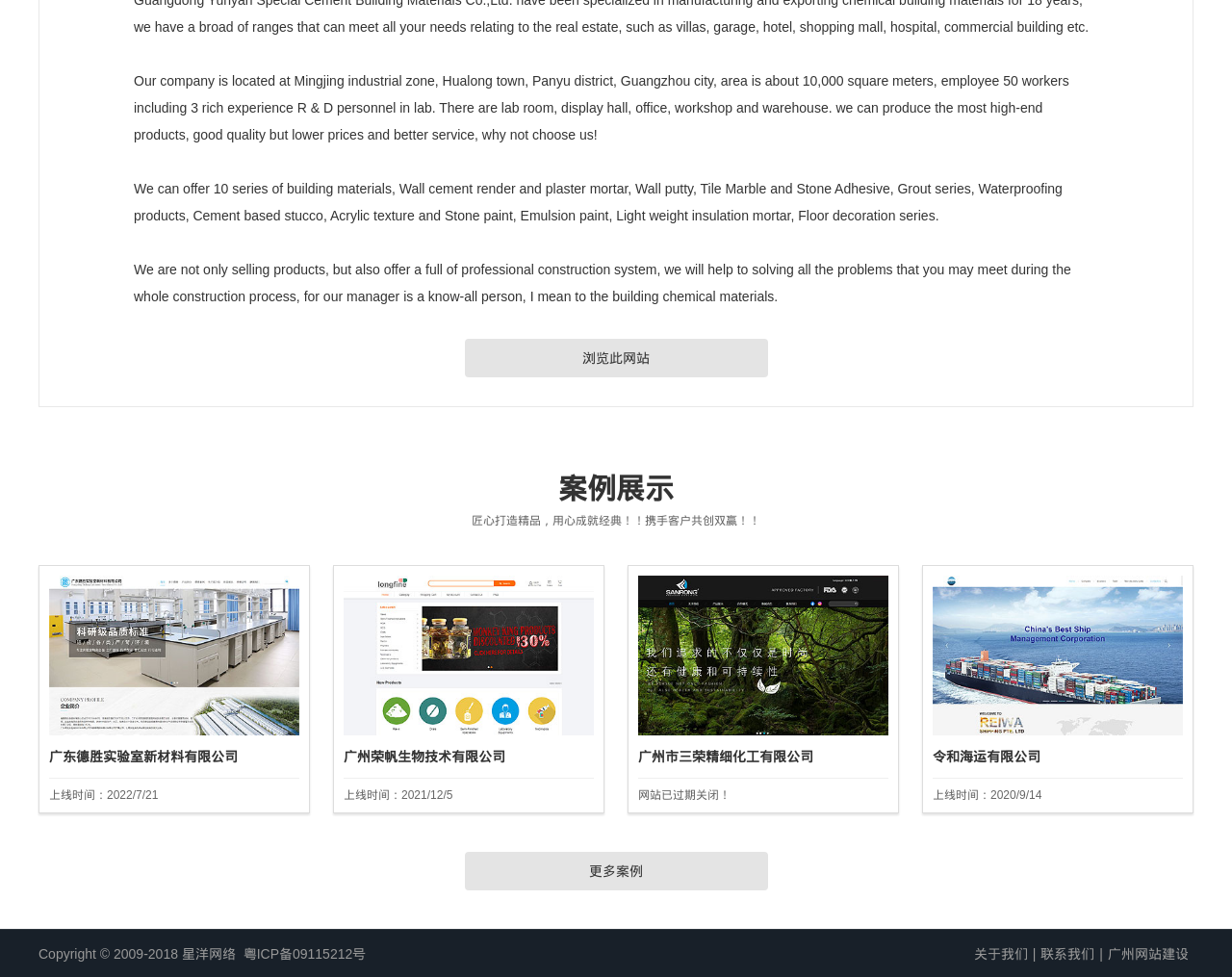Analyze the image and deliver a detailed answer to the question: What is the purpose of the company?

From the StaticText elements, we can see that the company not only sells products but also offers a full professional construction system to help customers solve problems during the construction process.